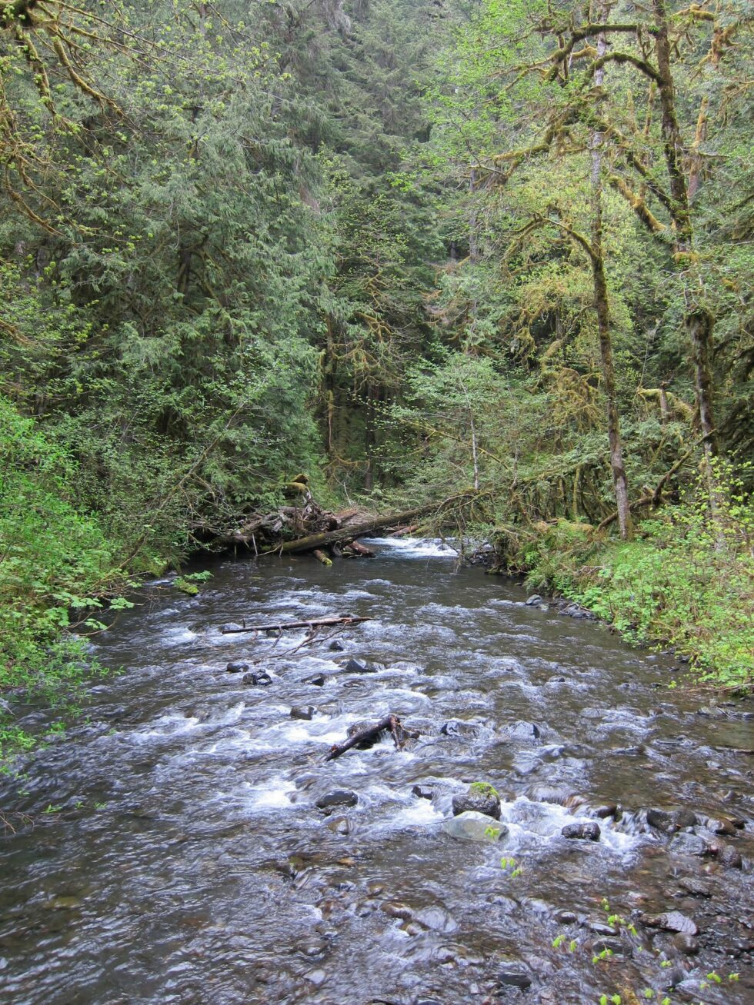Use the details in the image to answer the question thoroughly: 
Are there any vehicles in the image?

The caption does not mention any vehicles, such as trucks or buses, and instead focuses on the natural scenery, including the river, trees, and foliage, suggesting that there are no vehicles present in the image.